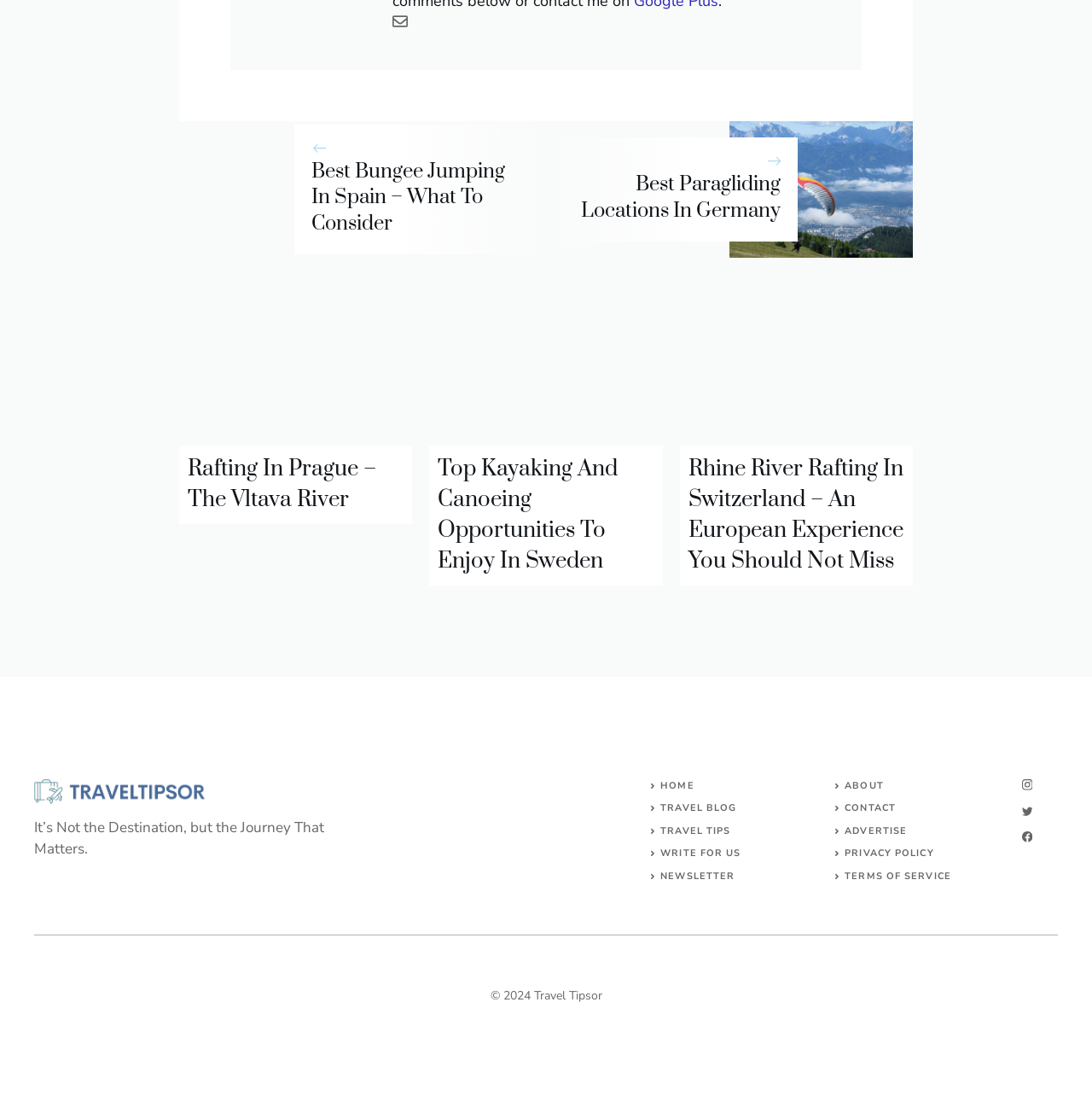From the element description: "Terms of Service", extract the bounding box coordinates of the UI element. The coordinates should be expressed as four float numbers between 0 and 1, in the order [left, top, right, bottom].

[0.774, 0.786, 0.871, 0.797]